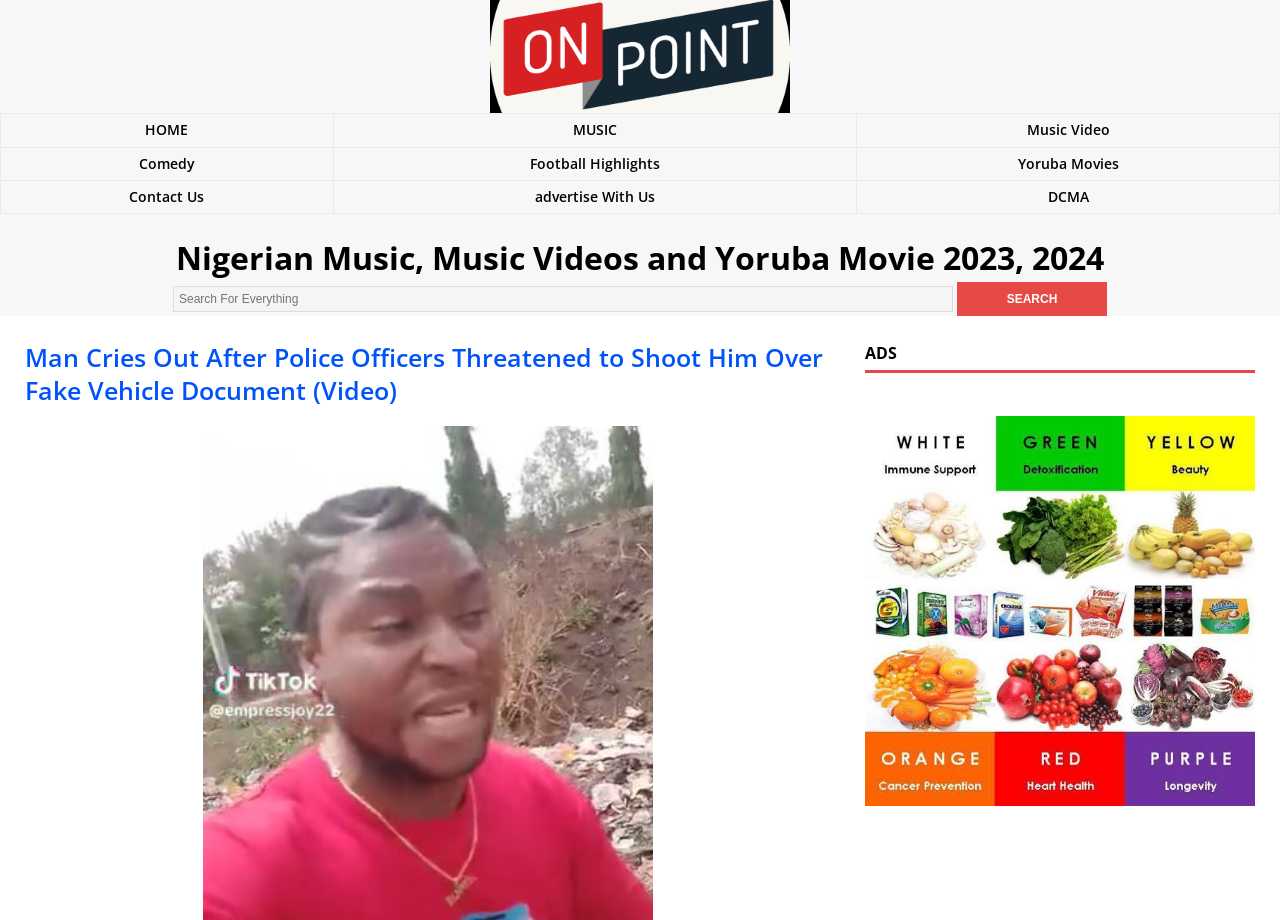Identify the title of the webpage and provide its text content.

Nigerian Music, Music Videos and Yoruba Movie 2023, 2024